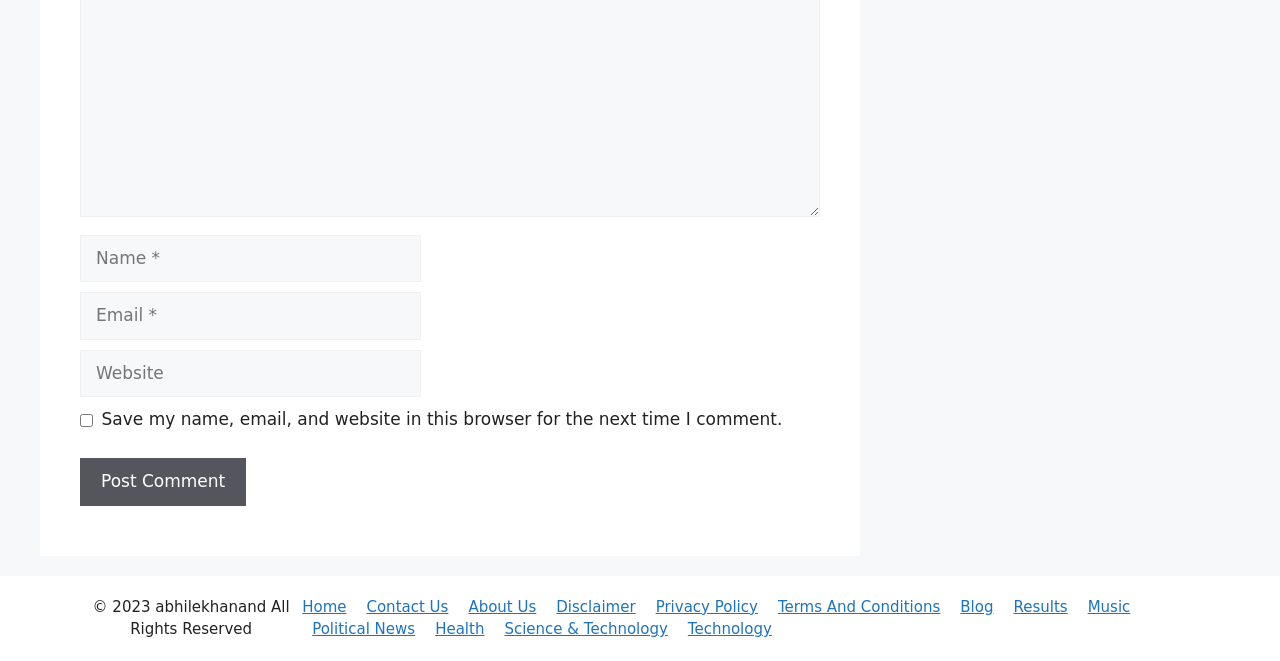Please answer the following question using a single word or phrase: What is the button label?

Post Comment